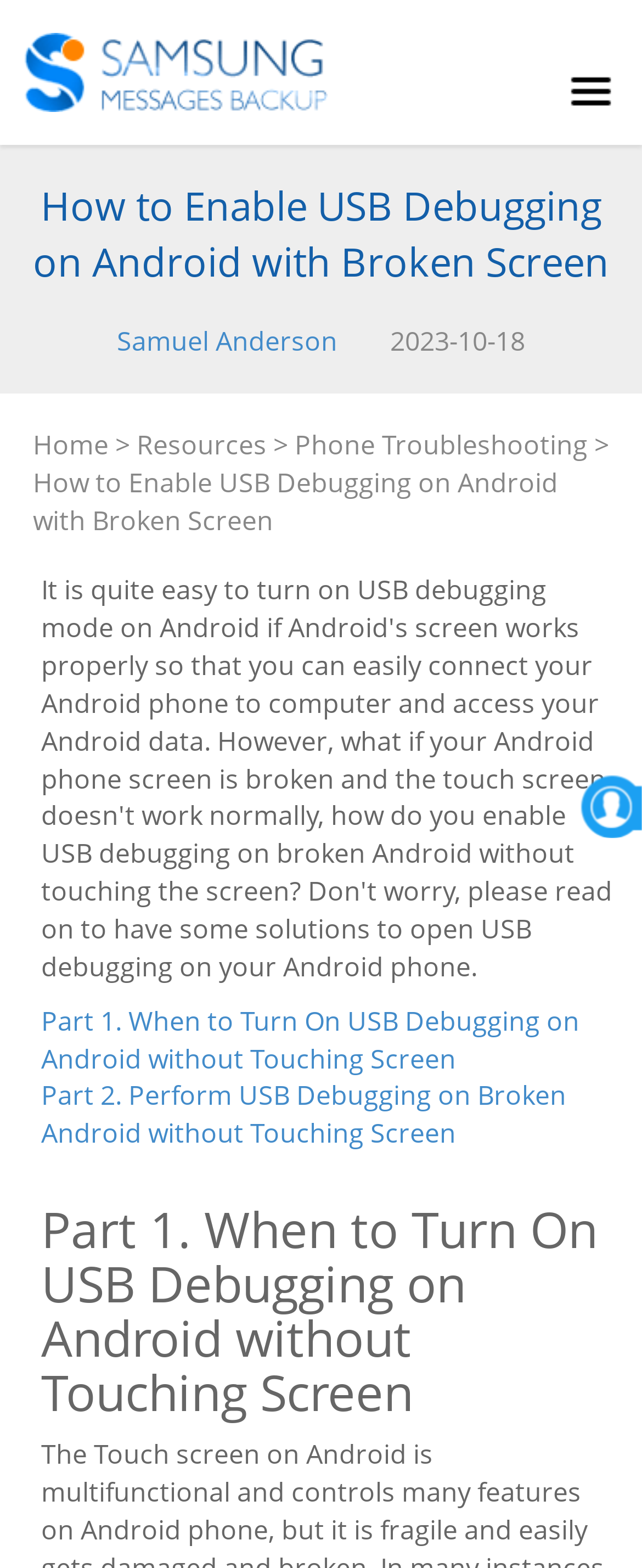What is the title or heading displayed on the webpage?

How to Enable USB Debugging on Android with Broken Screen